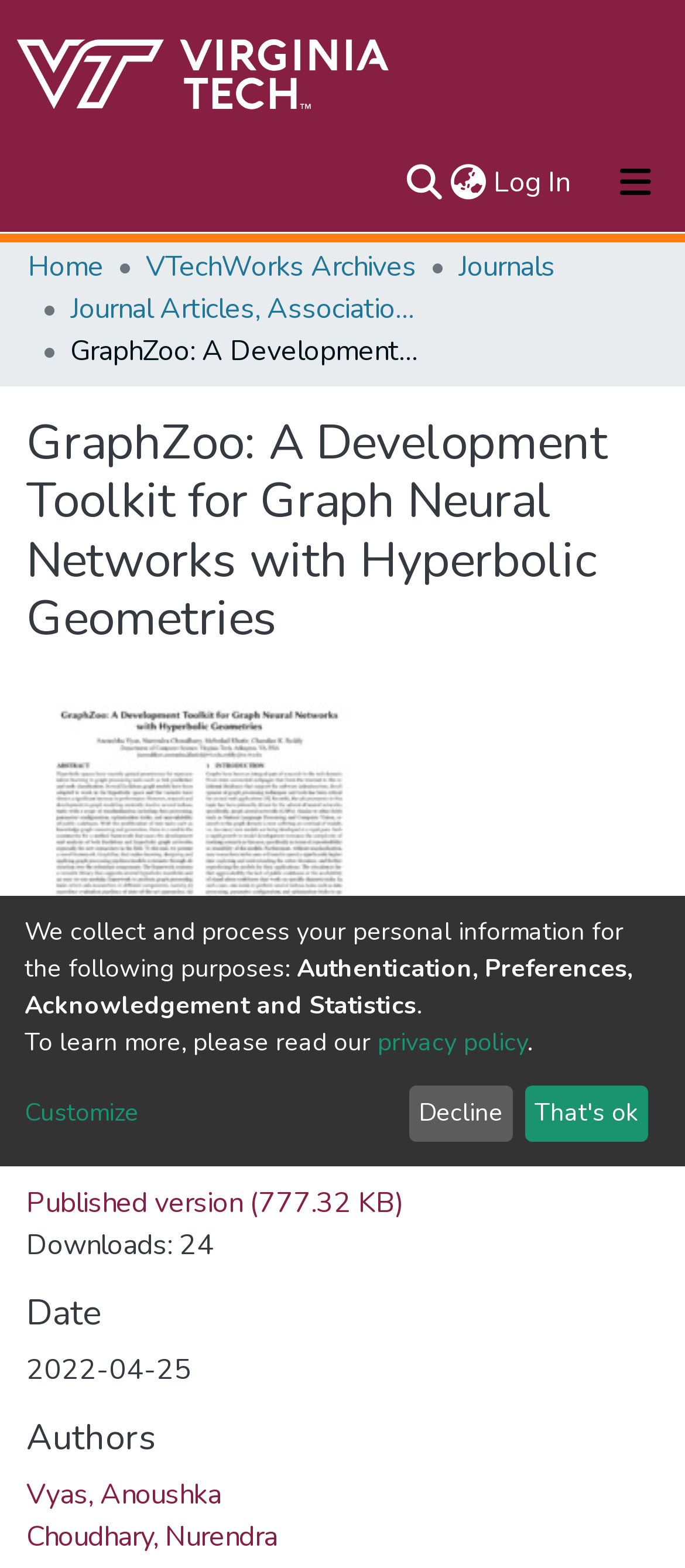What is the date of publication?
Based on the visual content, answer with a single word or a brief phrase.

2022-04-25